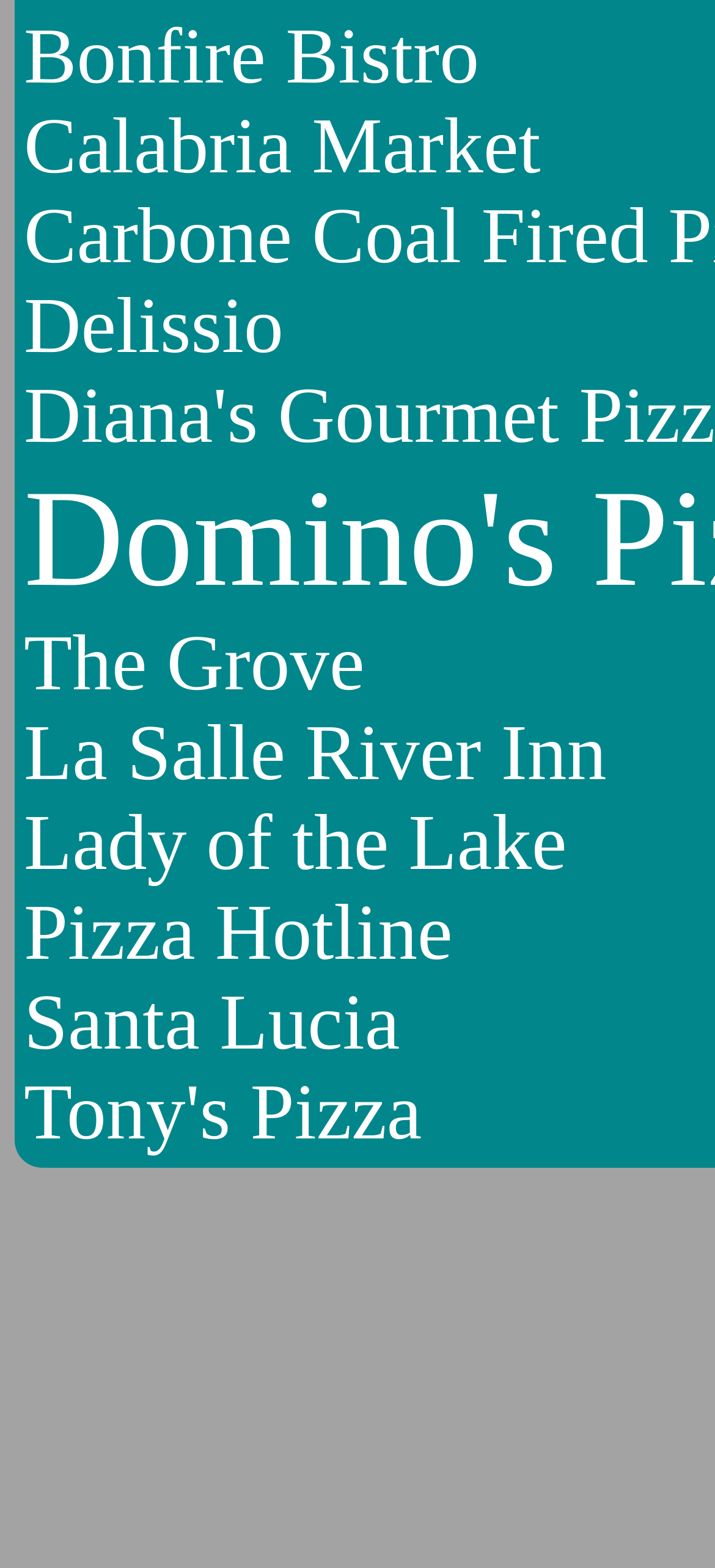What is the restaurant located between Delissio and The Grove?
Please answer using one word or phrase, based on the screenshot.

None